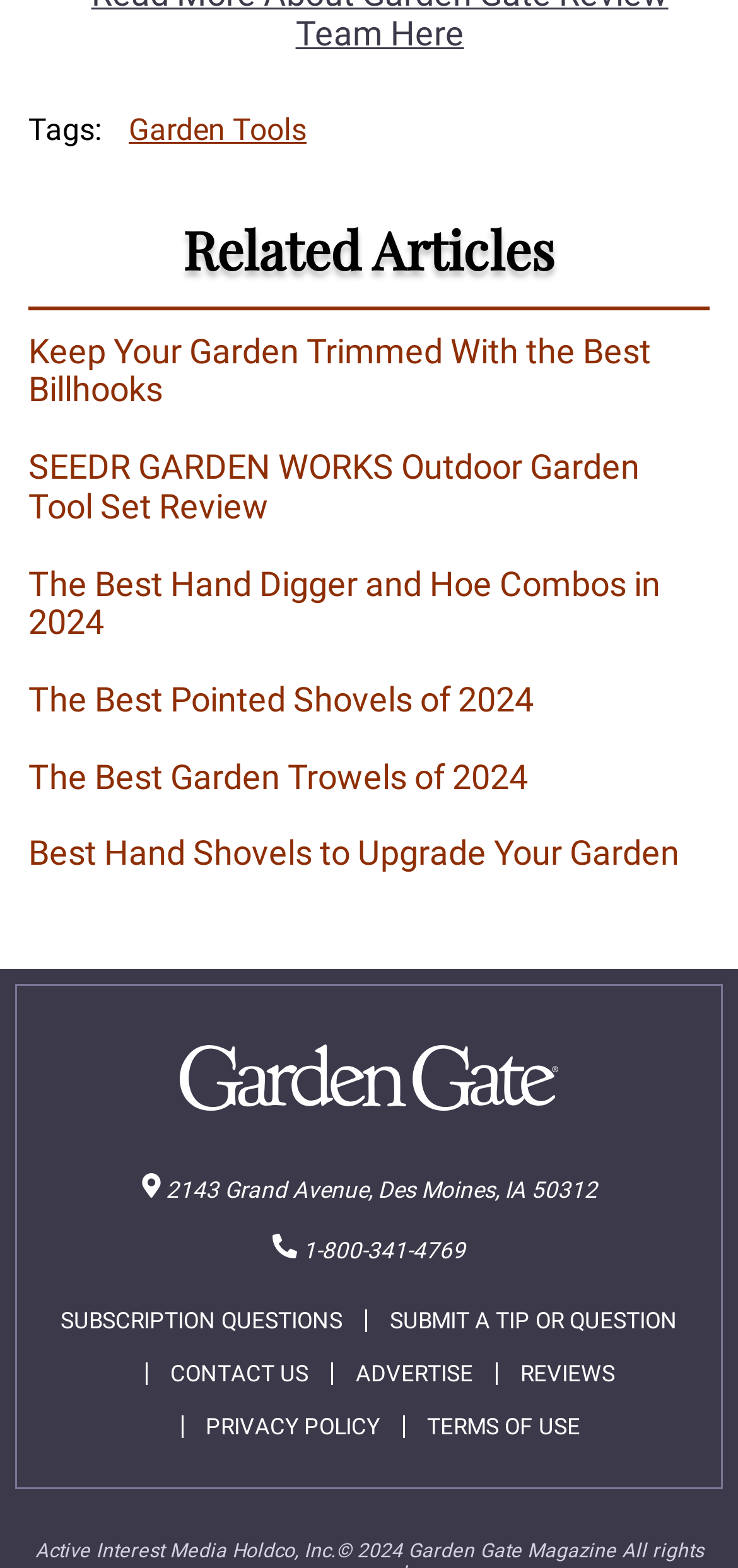Provide your answer in one word or a succinct phrase for the question: 
How many related articles are listed?

5